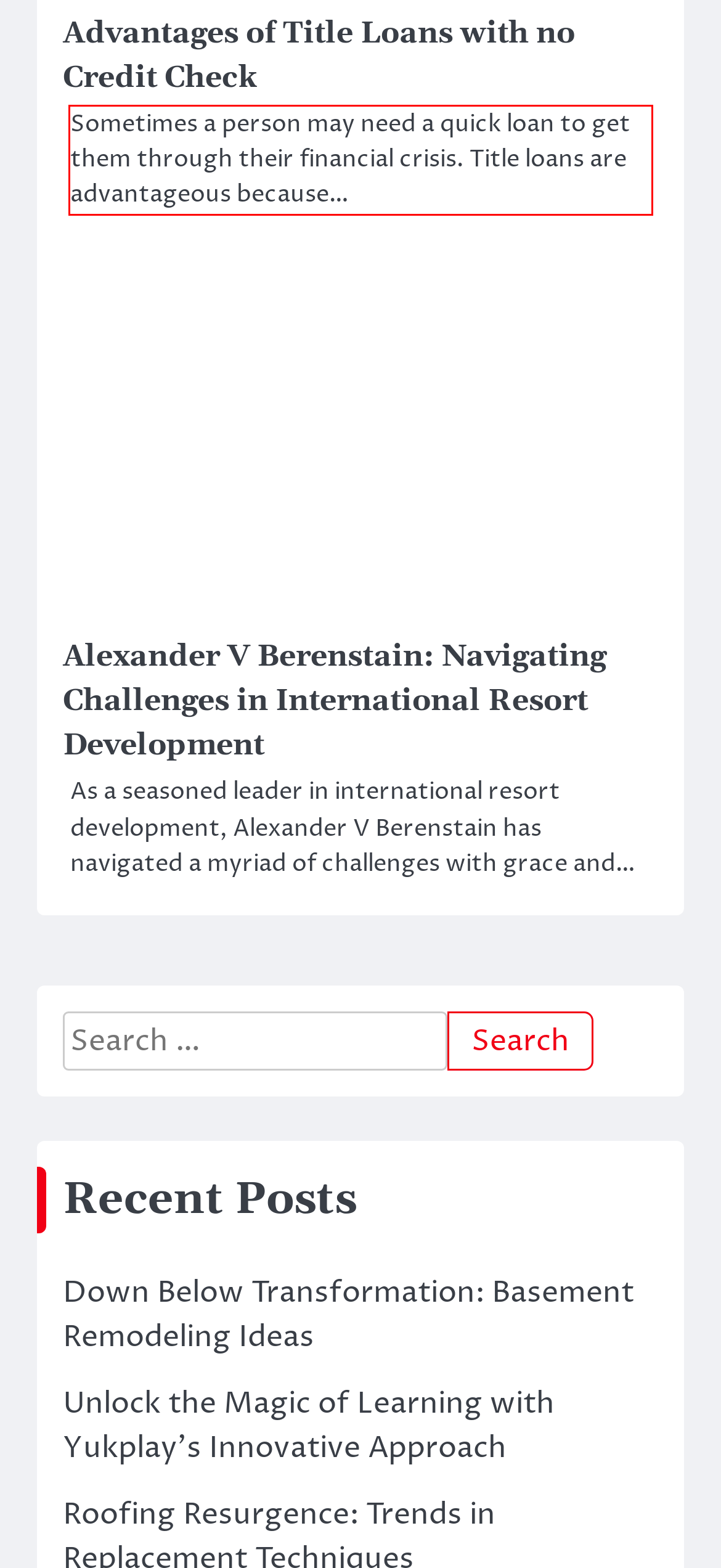Identify the red bounding box in the webpage screenshot and perform OCR to generate the text content enclosed.

Sometimes a person may need a quick loan to get them through their financial crisis. Title loans are advantageous because…